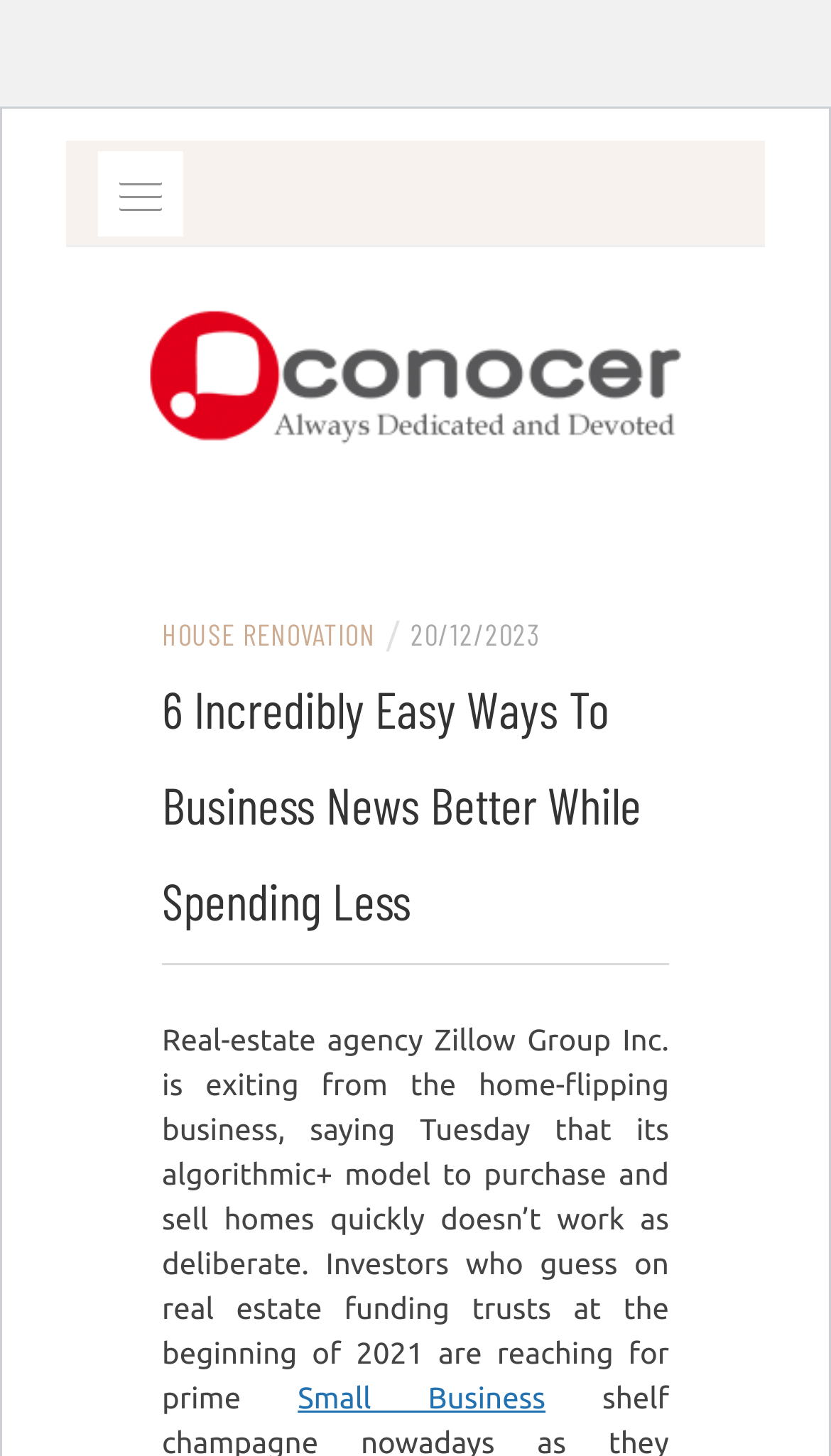Extract the primary headline from the webpage and present its text.

6 Incredibly Easy Ways To Business News Better While Spending Less